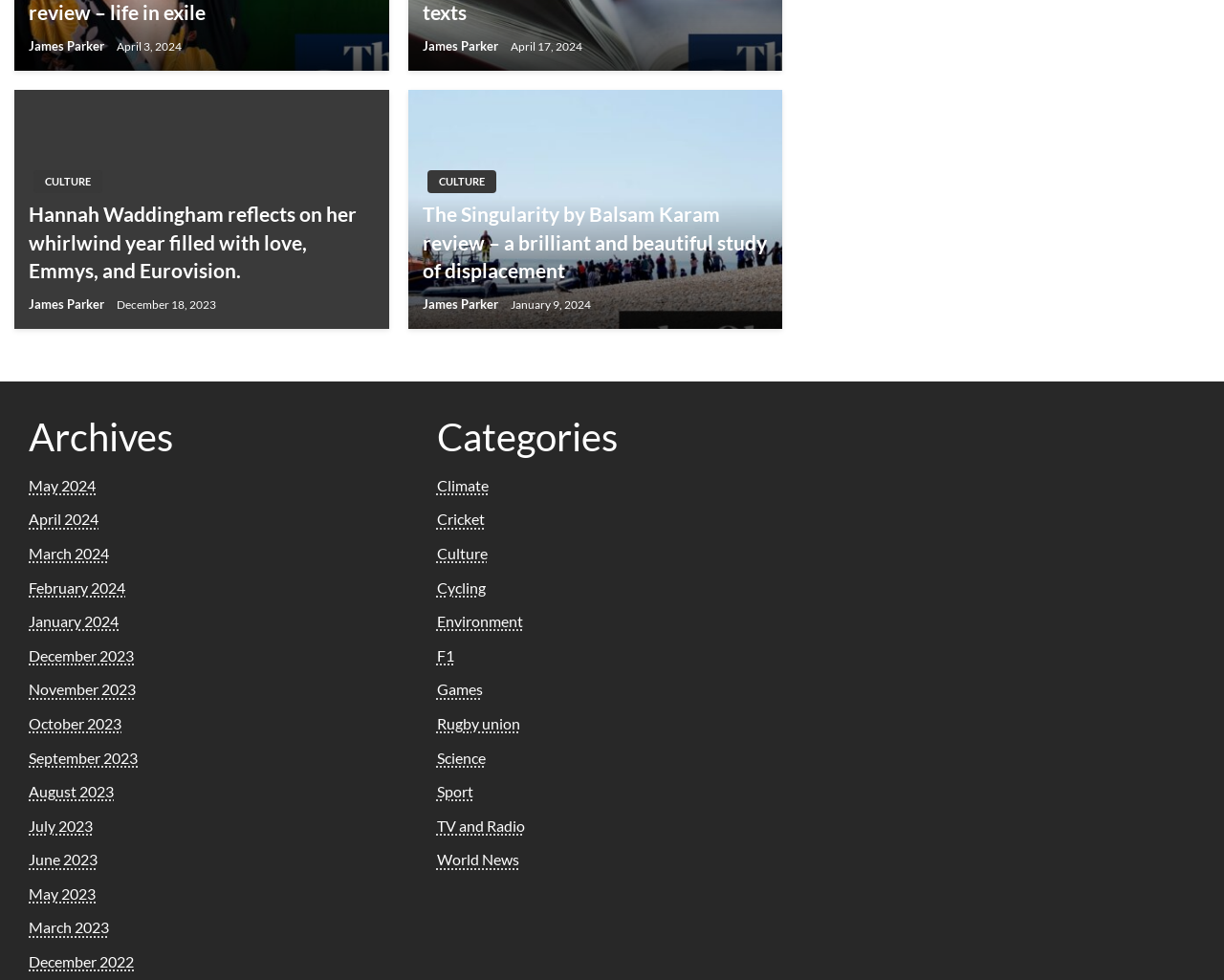Identify the coordinates of the bounding box for the element that must be clicked to accomplish the instruction: "Click on the 'CULTURE' link".

[0.027, 0.173, 0.084, 0.197]